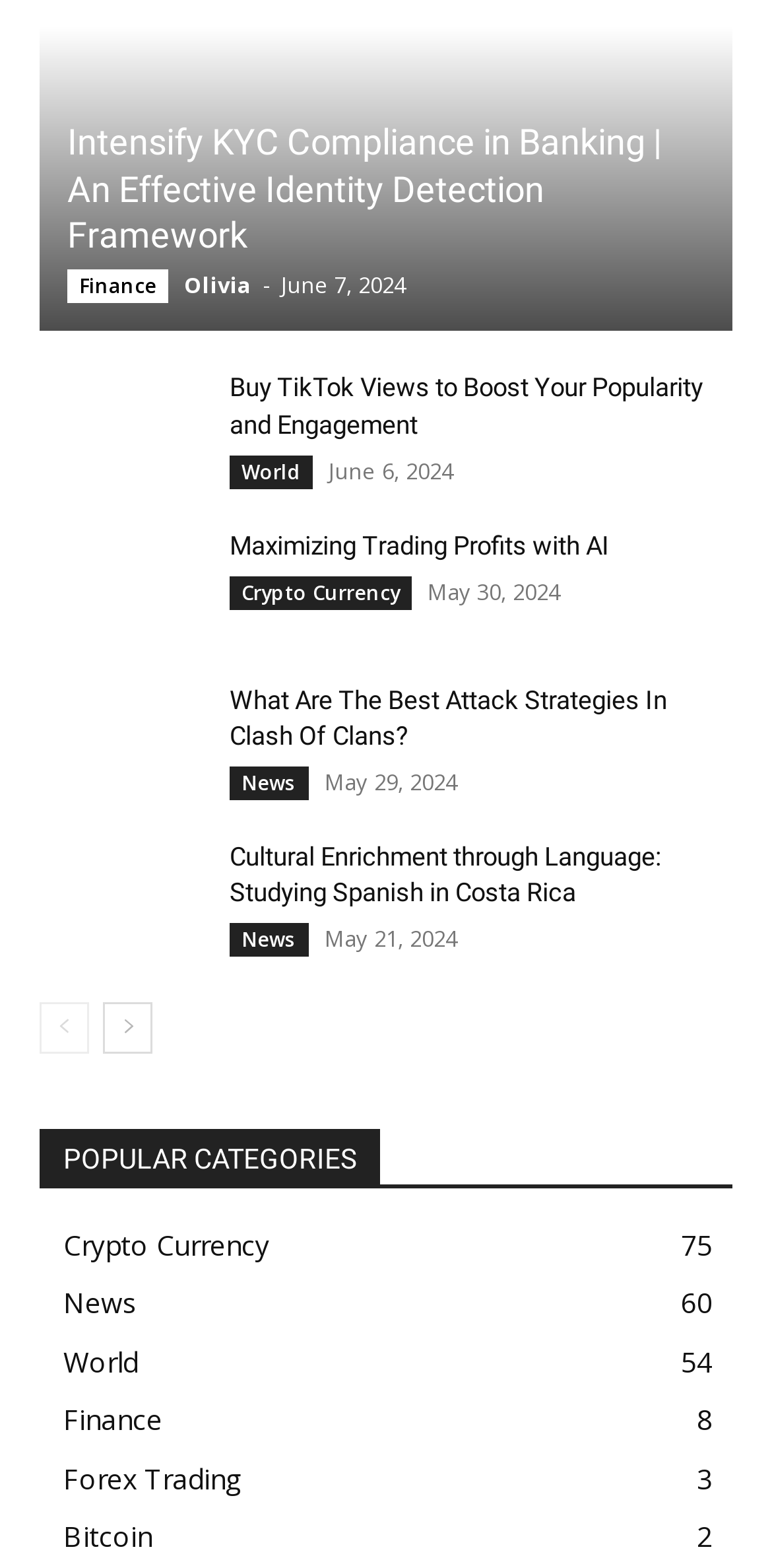Pinpoint the bounding box coordinates of the area that should be clicked to complete the following instruction: "Click on the 'Finance' link". The coordinates must be given as four float numbers between 0 and 1, i.e., [left, top, right, bottom].

[0.087, 0.172, 0.218, 0.194]